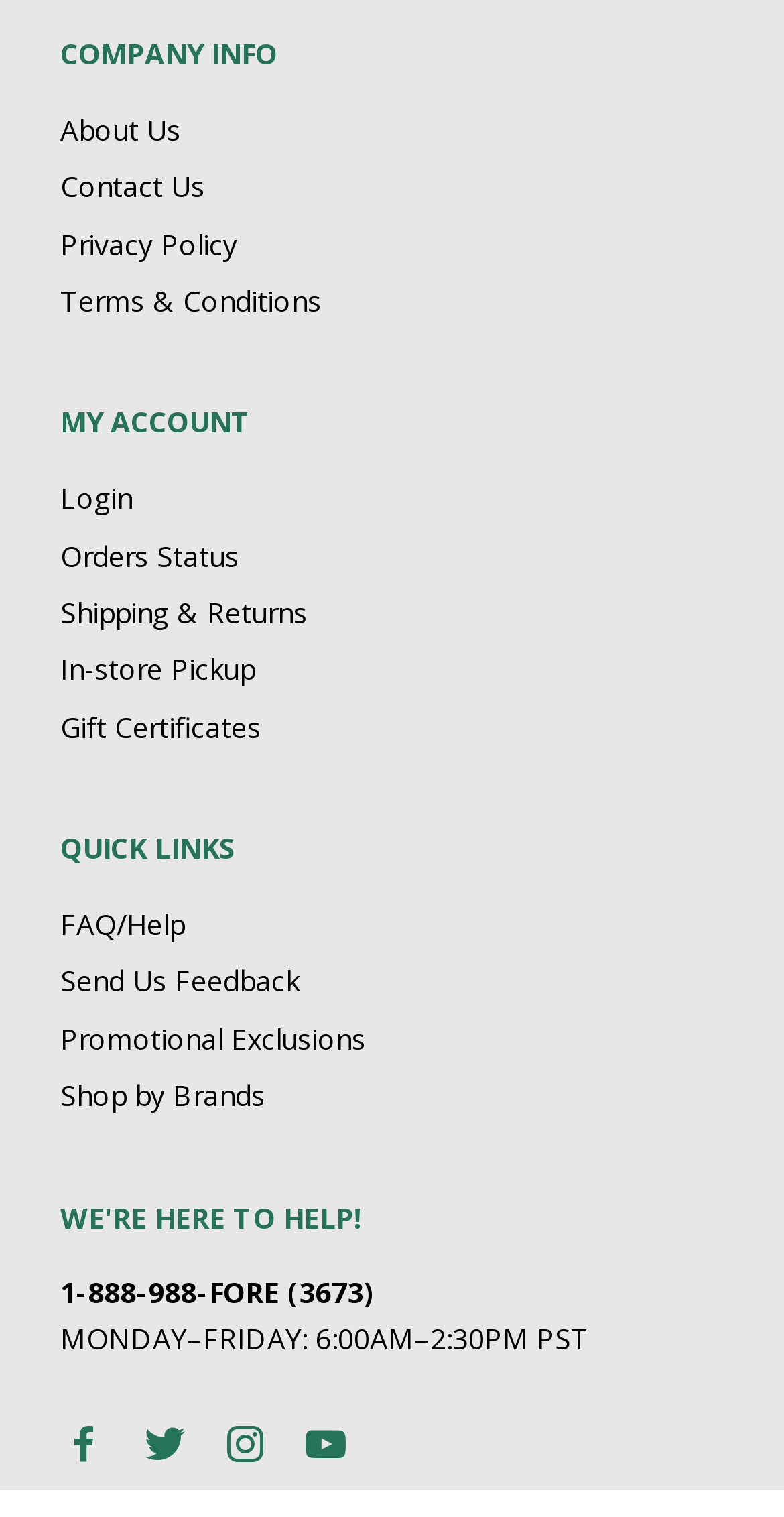Please provide the bounding box coordinates for the element that needs to be clicked to perform the following instruction: "View company information". The coordinates should be given as four float numbers between 0 and 1, i.e., [left, top, right, bottom].

[0.077, 0.073, 0.231, 0.098]